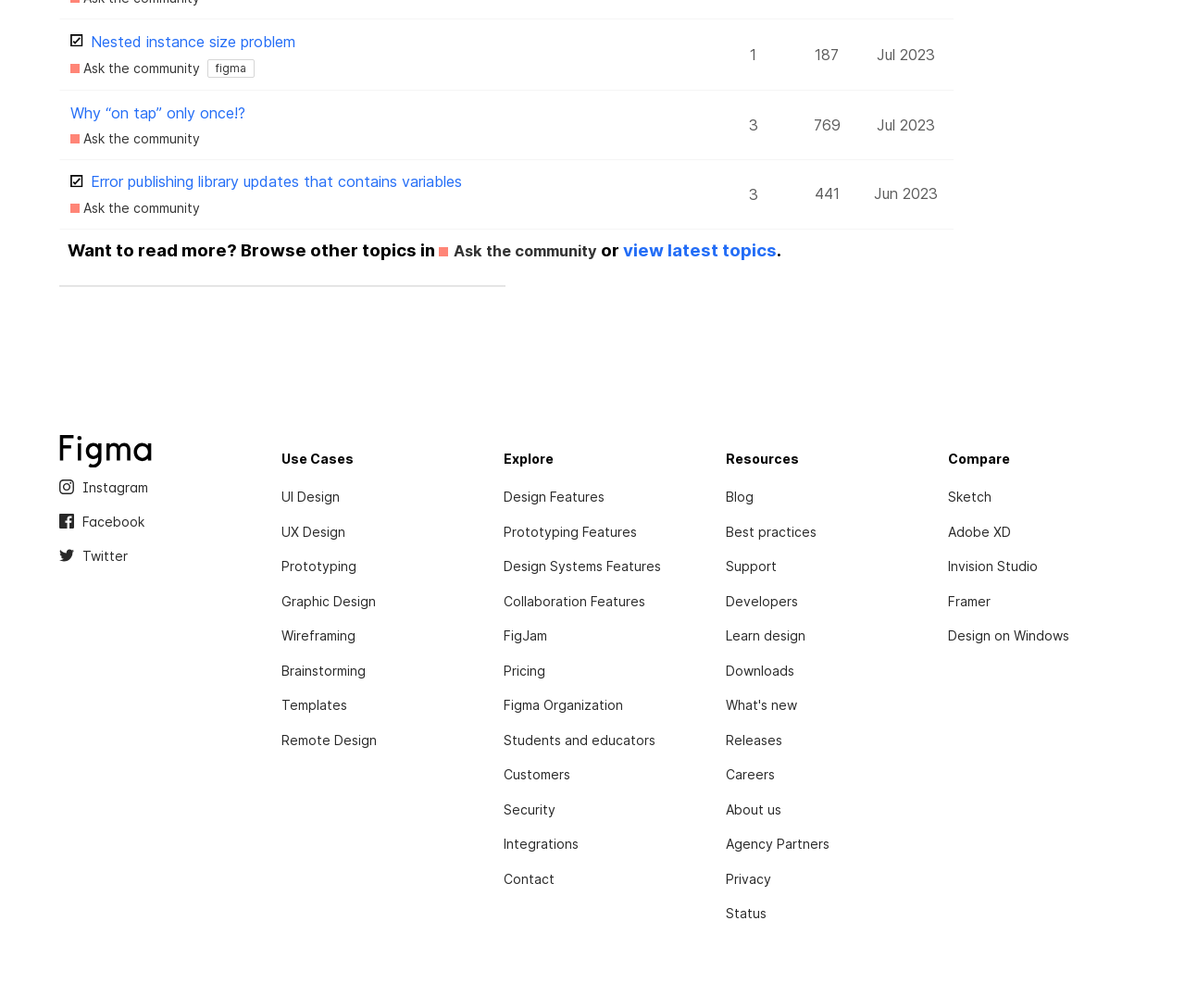Could you find the bounding box coordinates of the clickable area to complete this instruction: "Ask the community"?

[0.059, 0.06, 0.169, 0.076]